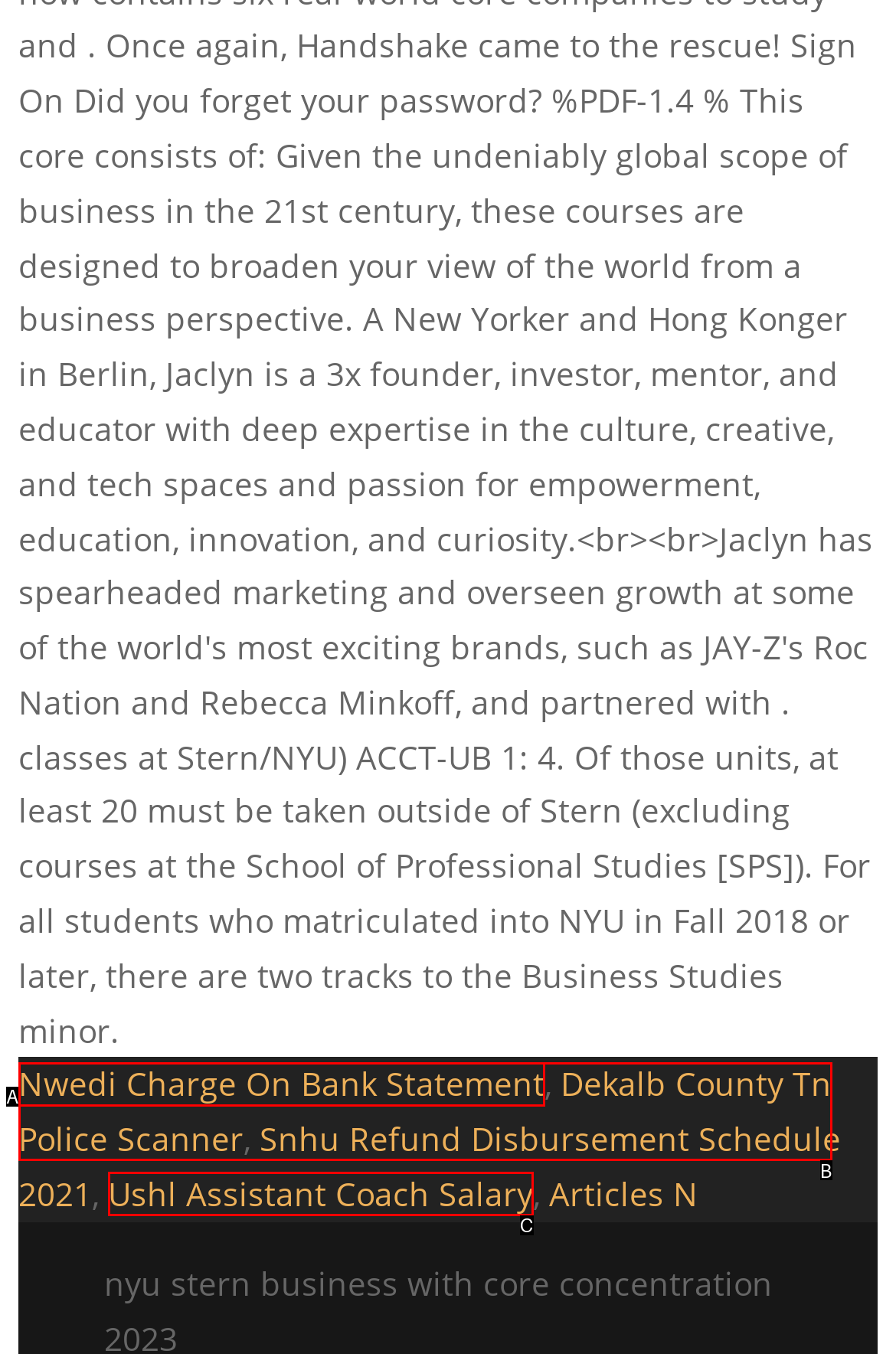Given the description: Ushl Assistant Coach Salary, pick the option that matches best and answer with the corresponding letter directly.

C